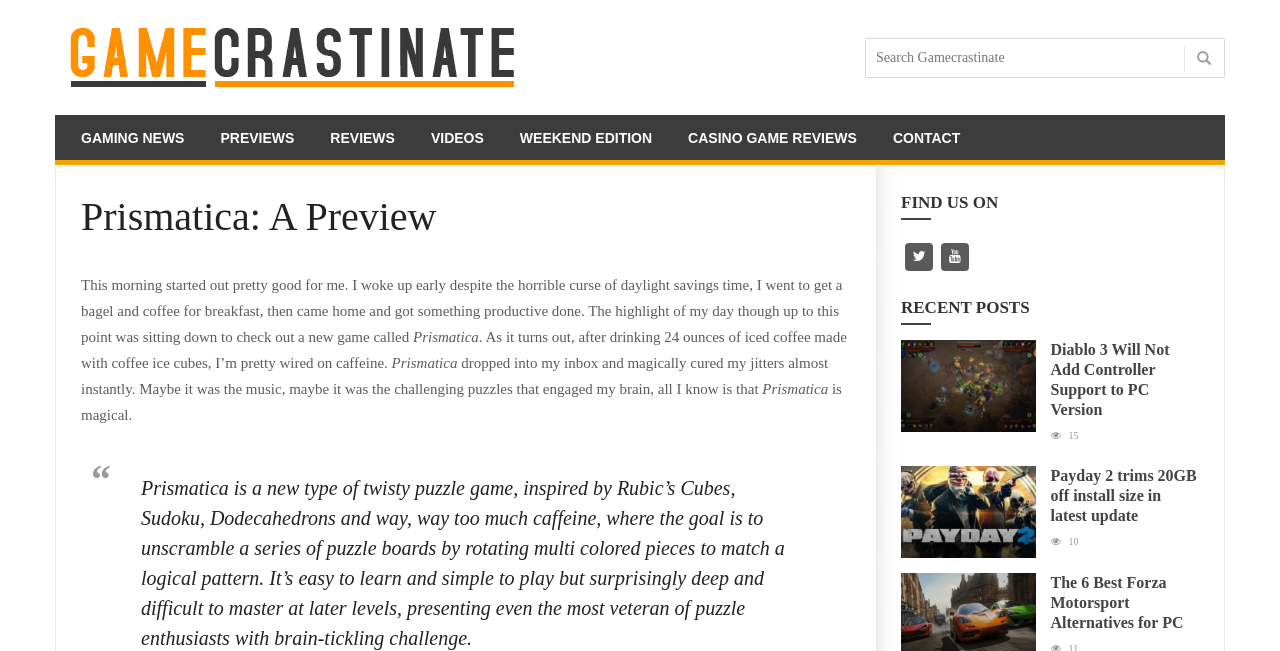Please identify the bounding box coordinates of the element's region that I should click in order to complete the following instruction: "Read the article about Diablo 3". The bounding box coordinates consist of four float numbers between 0 and 1, i.e., [left, top, right, bottom].

[0.704, 0.522, 0.809, 0.663]